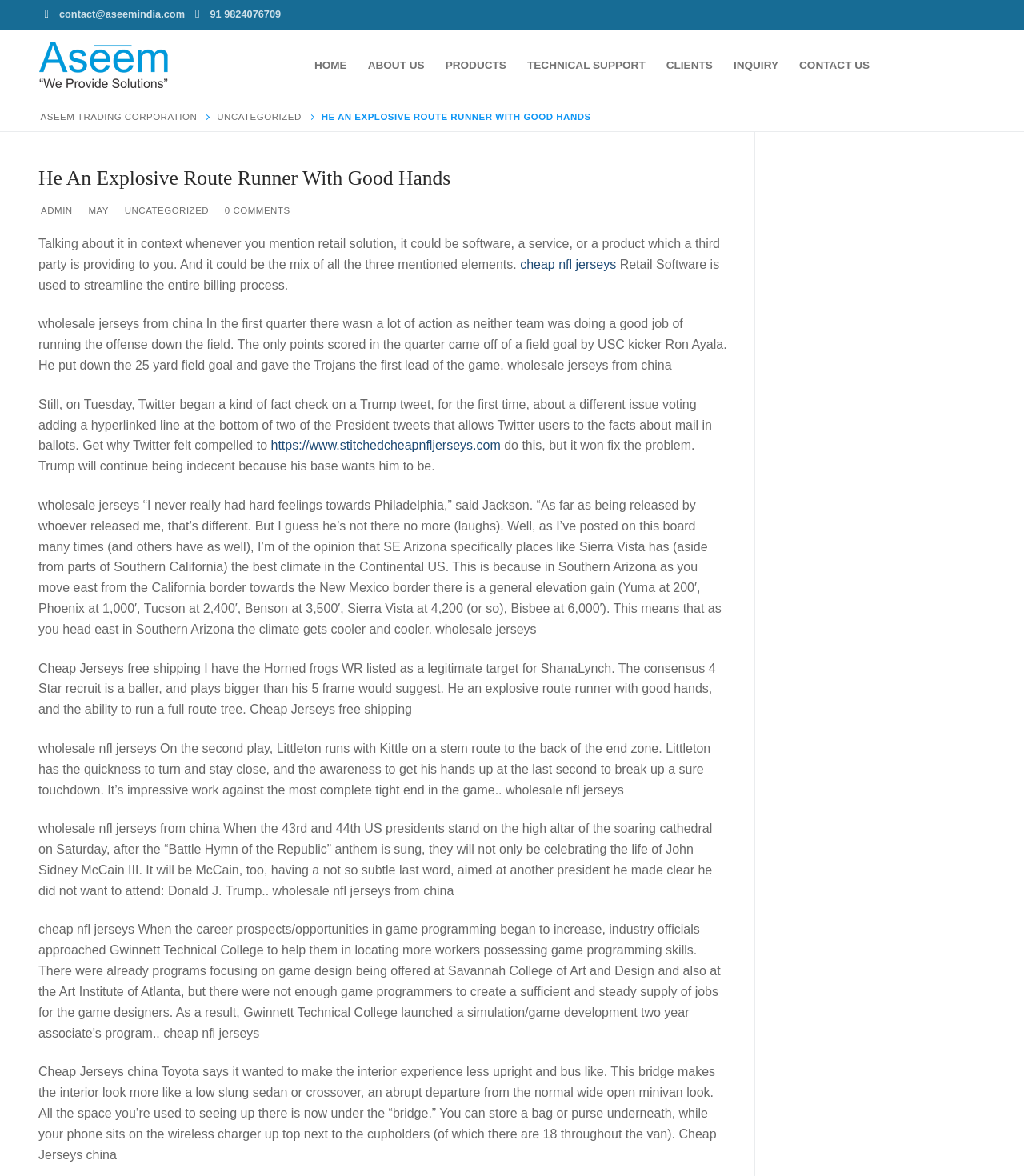Offer a meticulous description of the webpage's structure and content.

This webpage appears to be a blog or news article page from Aseem Trading Corporation. At the top, there is a logo on the left and a navigation menu with links to "HOME", "ABOUT US", "PRODUCTS", "TECHNICAL SUPPORT", "CLIENTS", "INQUIRY", and "CONTACT US" on the right. Below the navigation menu, there is a search bar with a button on the right.

The main content of the page is a blog post with the title "He An Explosive Route Runner With Good Hands" in a large font. Below the title, there are several paragraphs of text discussing various topics, including retail software, football, and politics. The text is interspersed with links to external websites and articles.

On the right side of the page, there are several links to contact information, including an email address and a phone number. There is also a section with links to other articles or categories, including "UNCATEGORIZED" and "ADMIN".

At the bottom of the page, there are more links to other articles or categories, as well as a section with text discussing game programming and Toyota's interior design. The page has a total of 18 links, 12 static text elements, 2 images, 1 search bar, and 1 button.